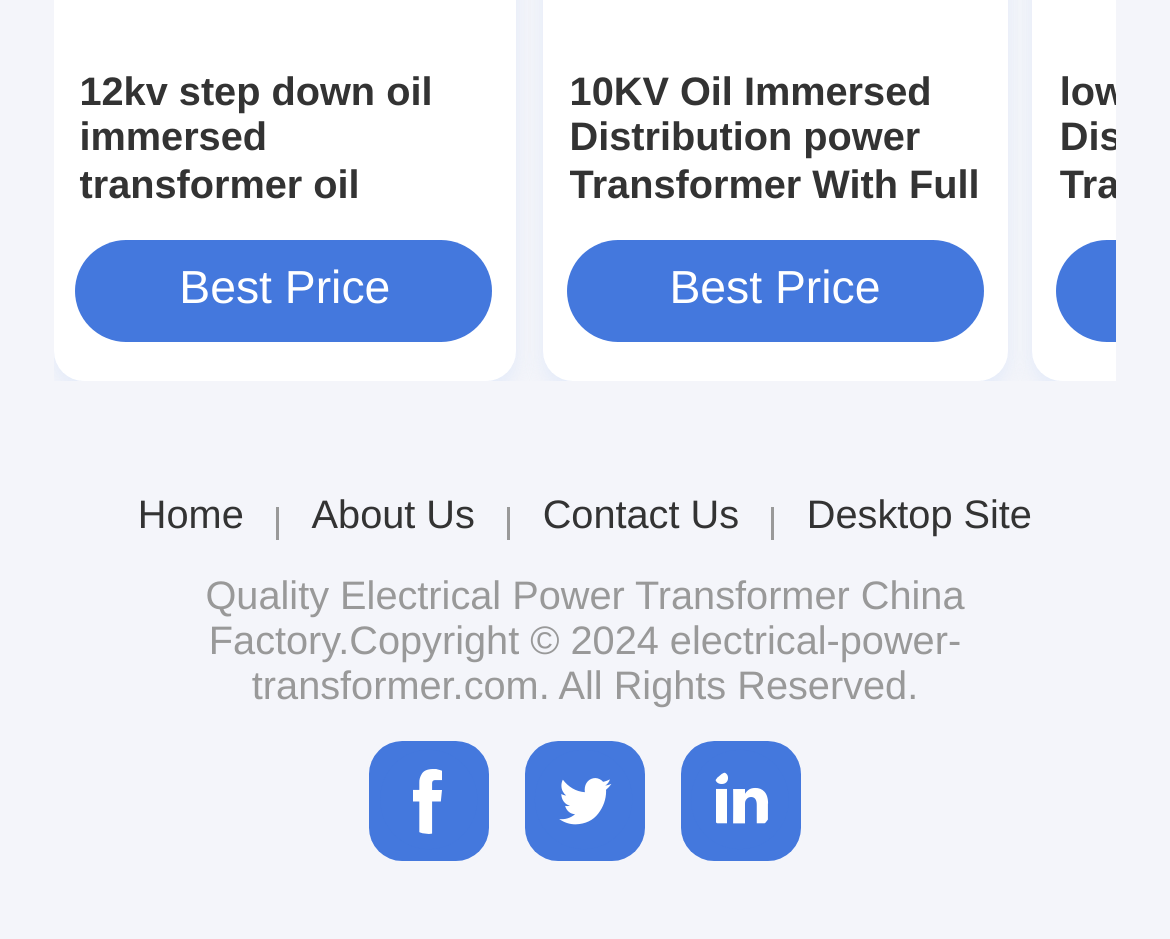Determine the bounding box coordinates for the clickable element to execute this instruction: "Select a category". Provide the coordinates as four float numbers between 0 and 1, i.e., [left, top, right, bottom].

None